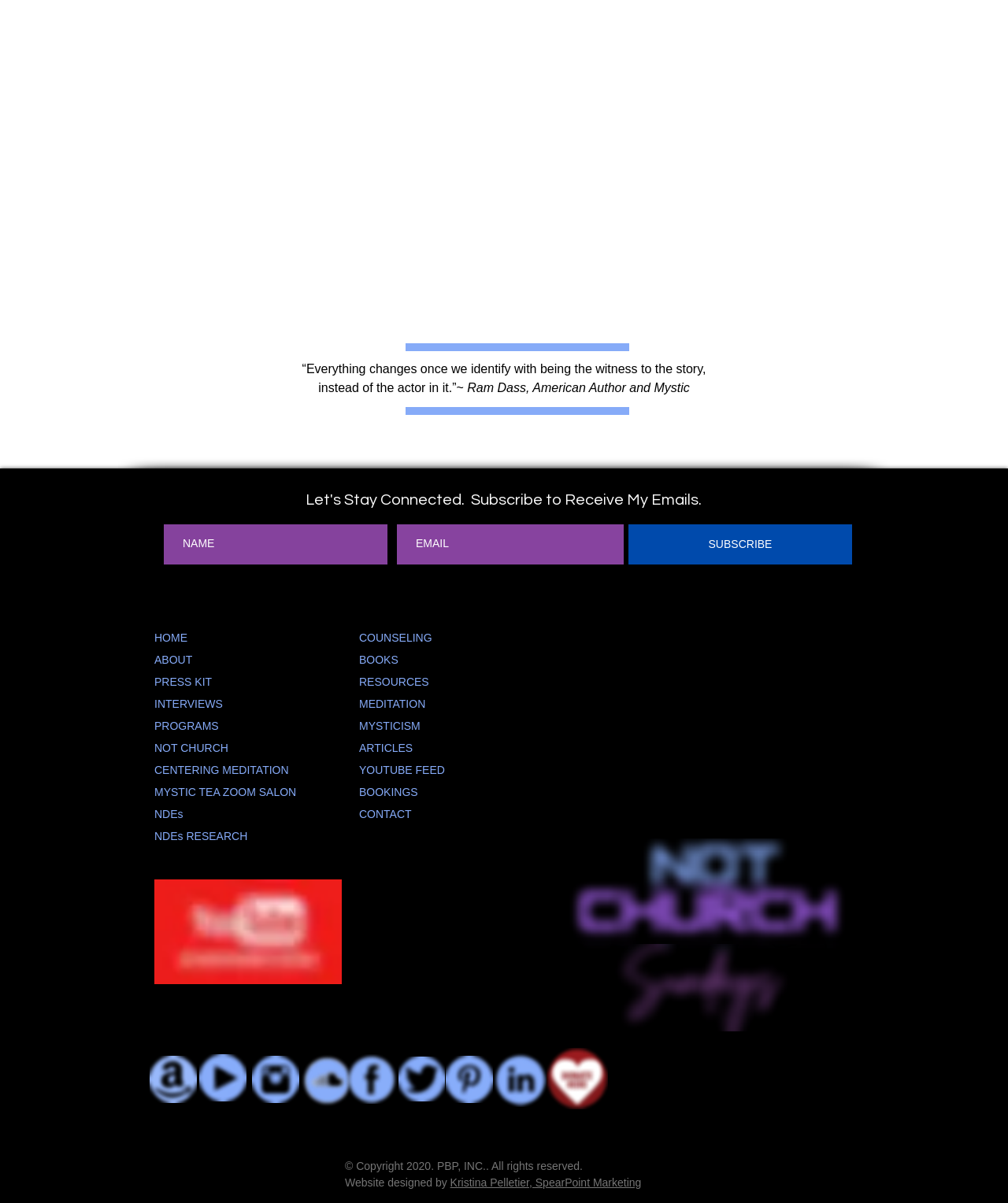Locate the UI element described by aria-label="NAME" name="name" placeholder="NAME" in the provided webpage screenshot. Return the bounding box coordinates in the format (top-left x, top-left y, bottom-right x, bottom-right y), ensuring all values are between 0 and 1.

[0.162, 0.436, 0.384, 0.469]